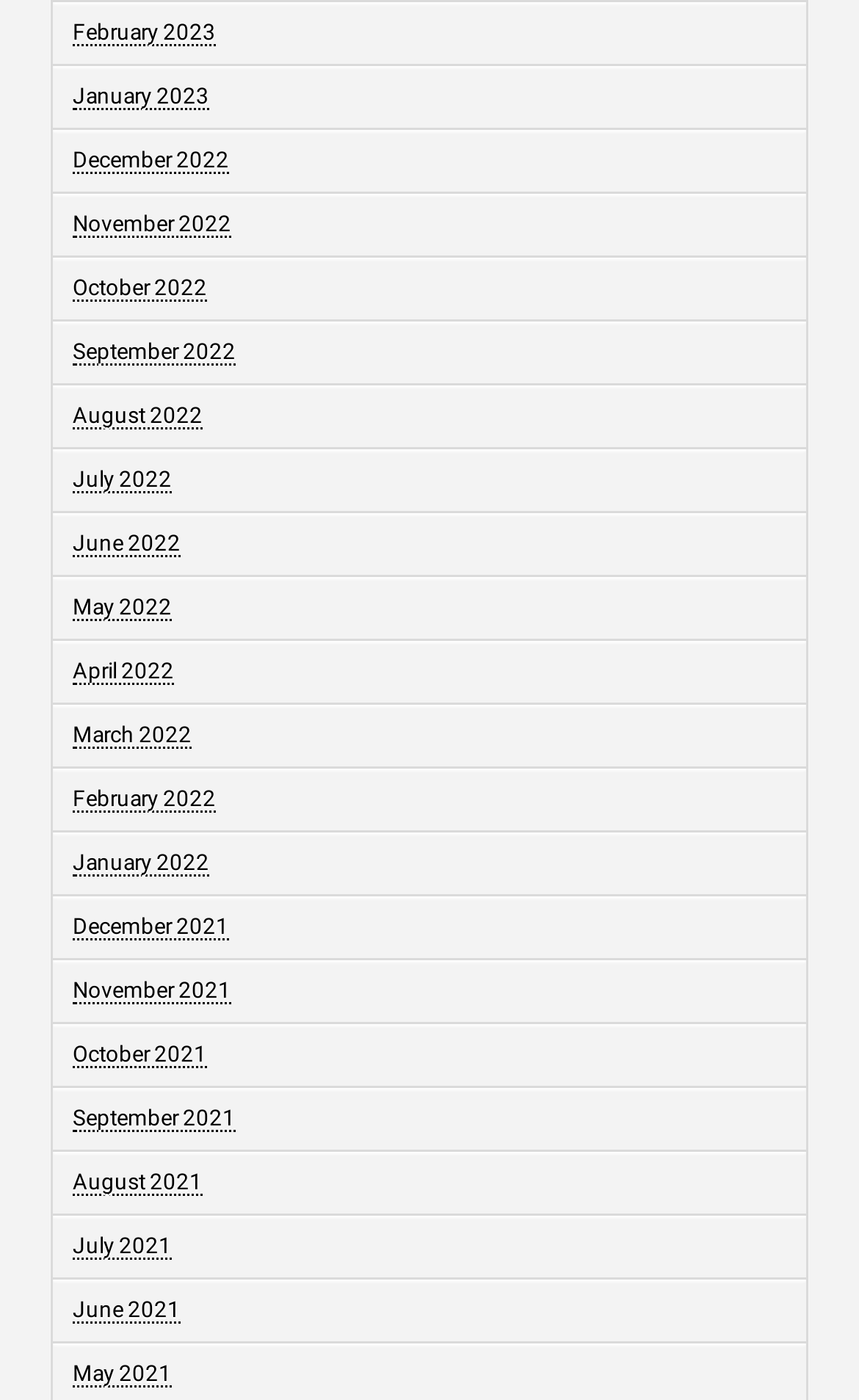How many months are listed in total?
Look at the screenshot and give a one-word or phrase answer.

24